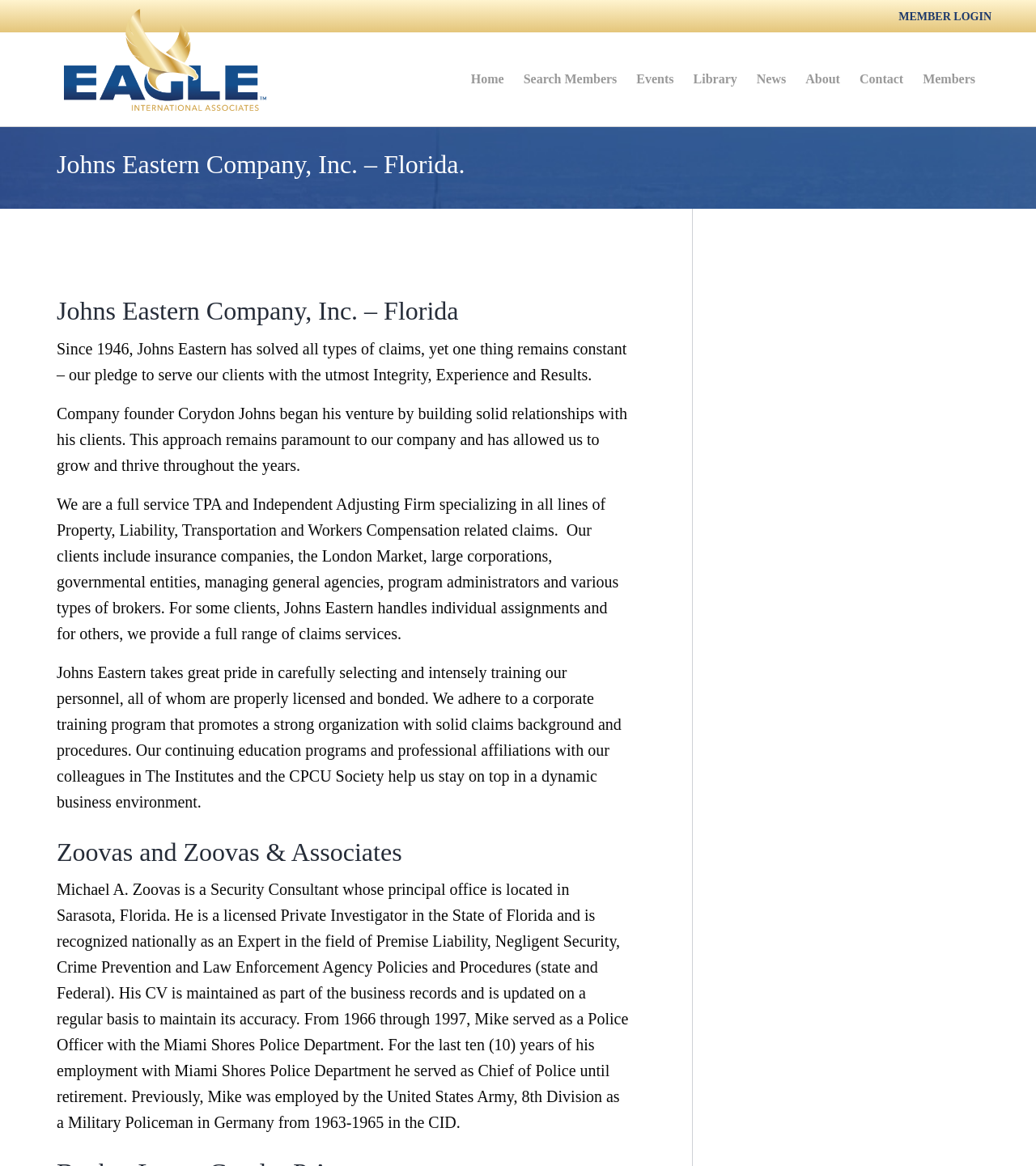Determine the bounding box coordinates of the section to be clicked to follow the instruction: "Click MEMBER LOGIN". The coordinates should be given as four float numbers between 0 and 1, formatted as [left, top, right, bottom].

[0.867, 0.009, 0.957, 0.019]